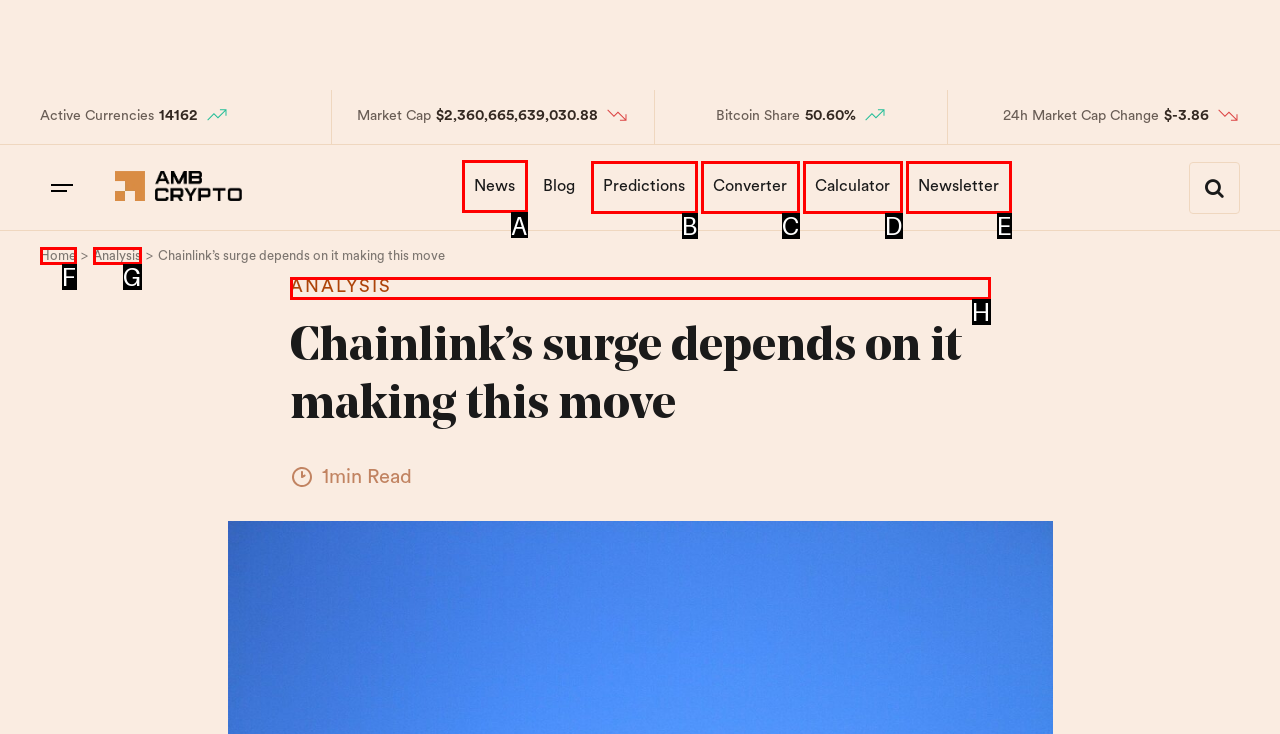Tell me which one HTML element I should click to complete the following instruction: Contact us for more information
Answer with the option's letter from the given choices directly.

None